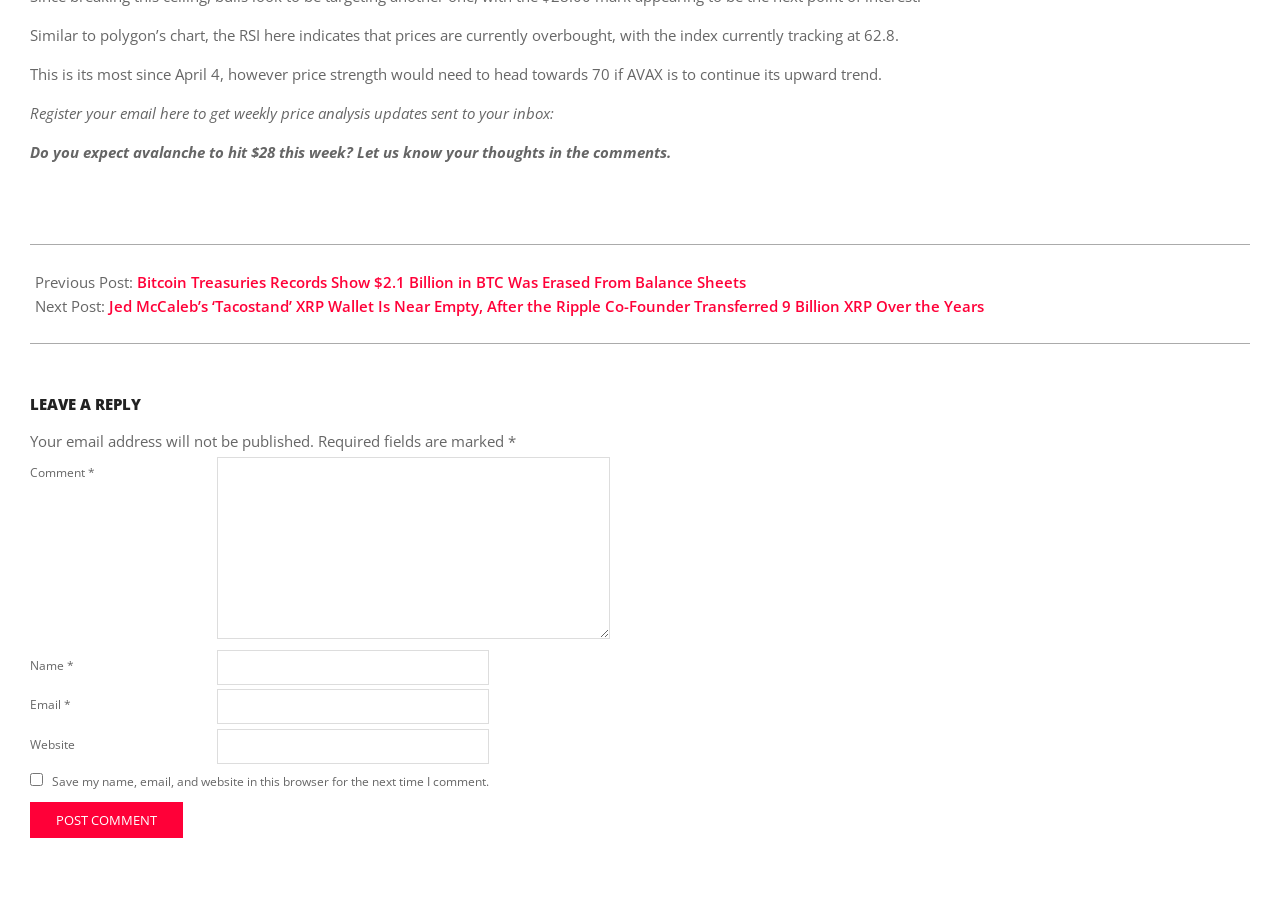Look at the image and give a detailed response to the following question: What is the text on the 'Post Comment' button?

The 'Post Comment' button is located at the bottom of the comment form, and its text is 'POST COMMENT'.